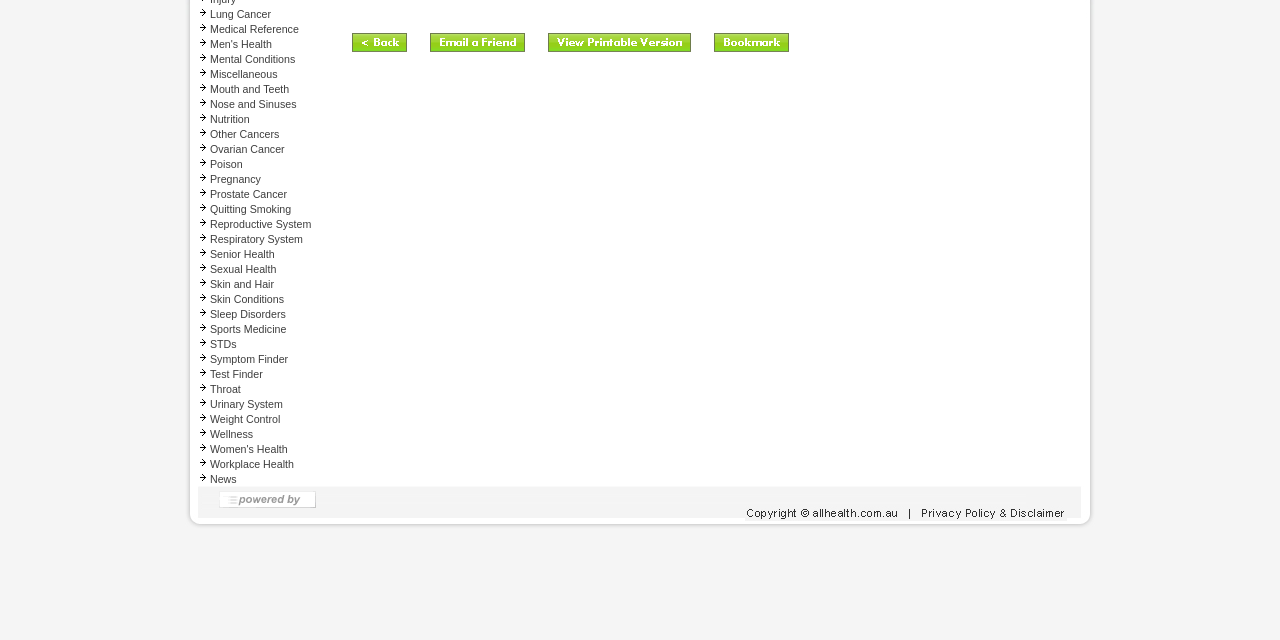Identify the bounding box coordinates for the UI element described as follows: "Nose and Sinuses". Ensure the coordinates are four float numbers between 0 and 1, formatted as [left, top, right, bottom].

[0.164, 0.153, 0.232, 0.172]